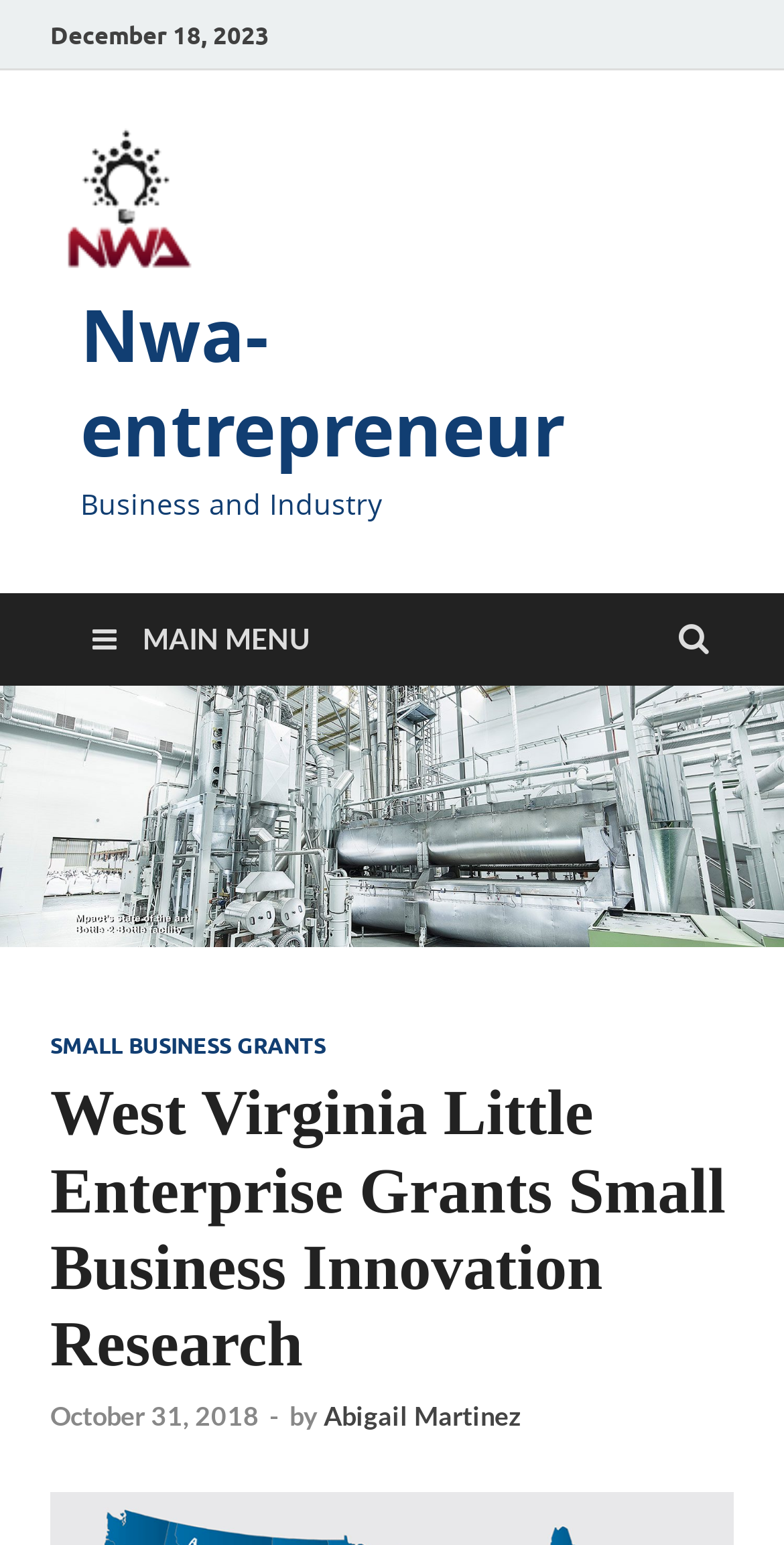What is the name of the organization?
Refer to the image and provide a concise answer in one word or phrase.

Nwa-entrepreneur